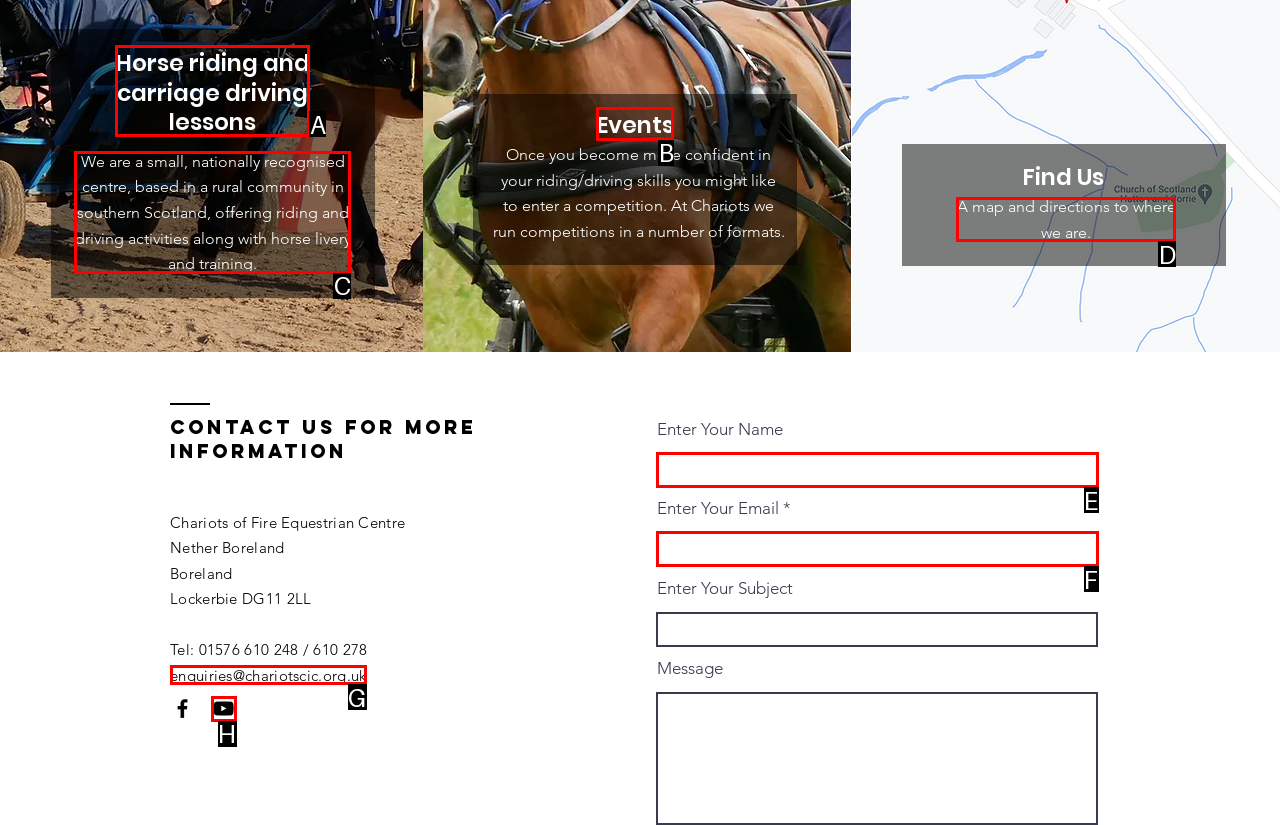Select the letter of the UI element that matches this task: Click Horse riding and carriage driving lessons
Provide the answer as the letter of the correct choice.

A